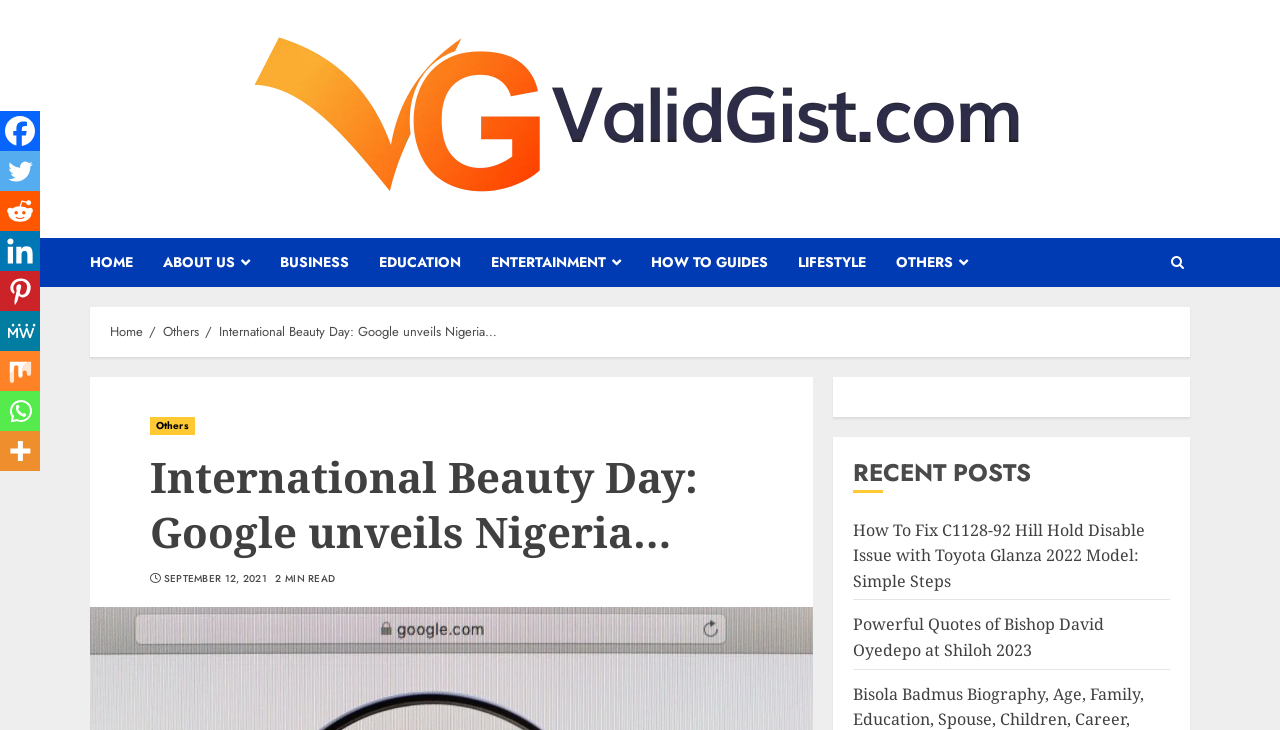Extract the bounding box coordinates for the UI element described as: "aria-label="Pinterest" title="Pinterest"".

[0.0, 0.371, 0.031, 0.426]